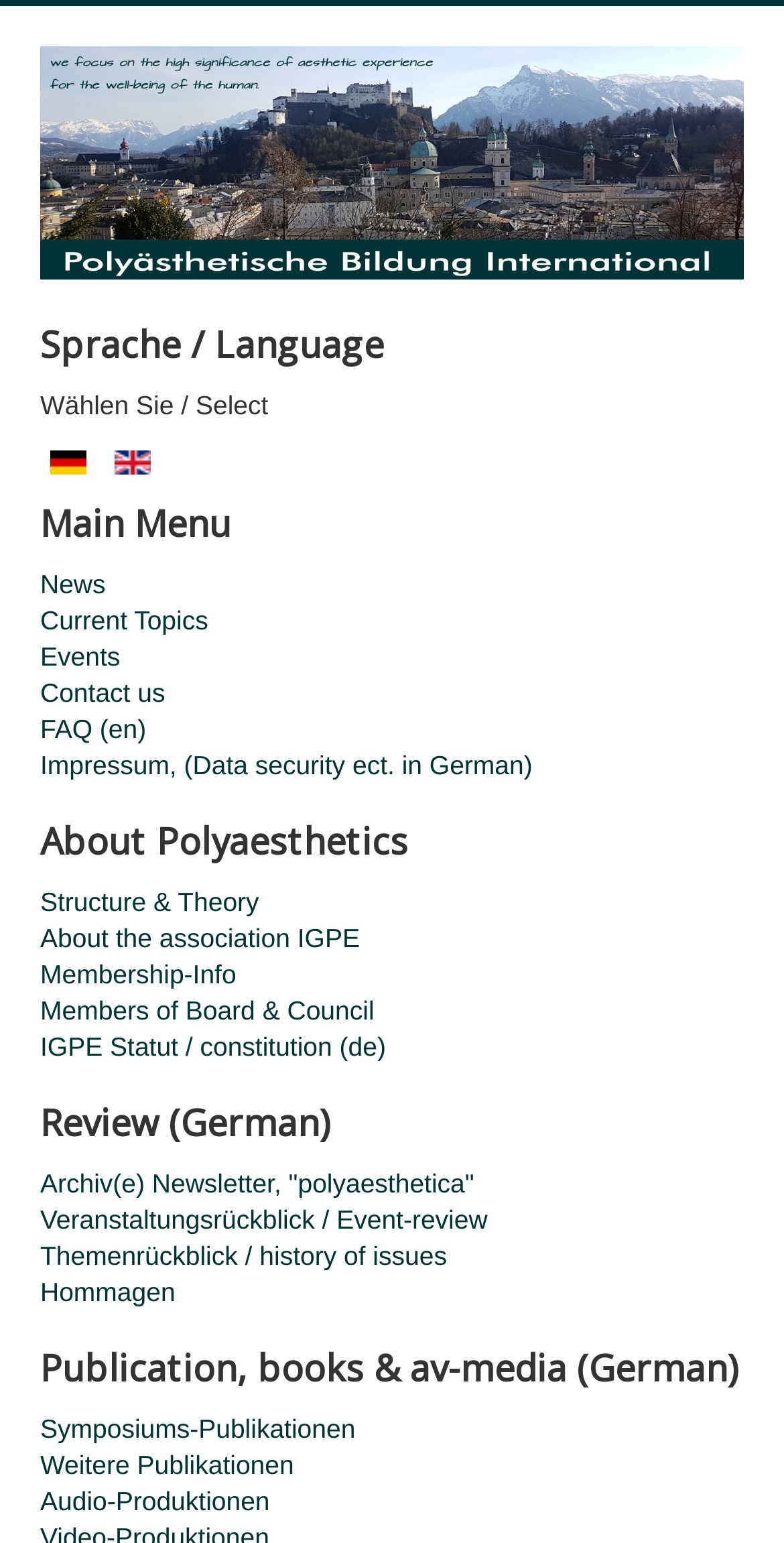Please respond to the question using a single word or phrase:
What is the last item in the 'Review' section?

Hommagen